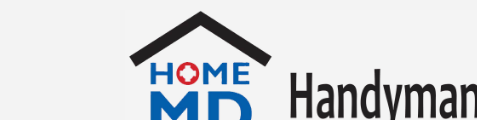What font style is 'Handyman' rendered in?
Answer with a single word or short phrase according to what you see in the image.

Sleek black